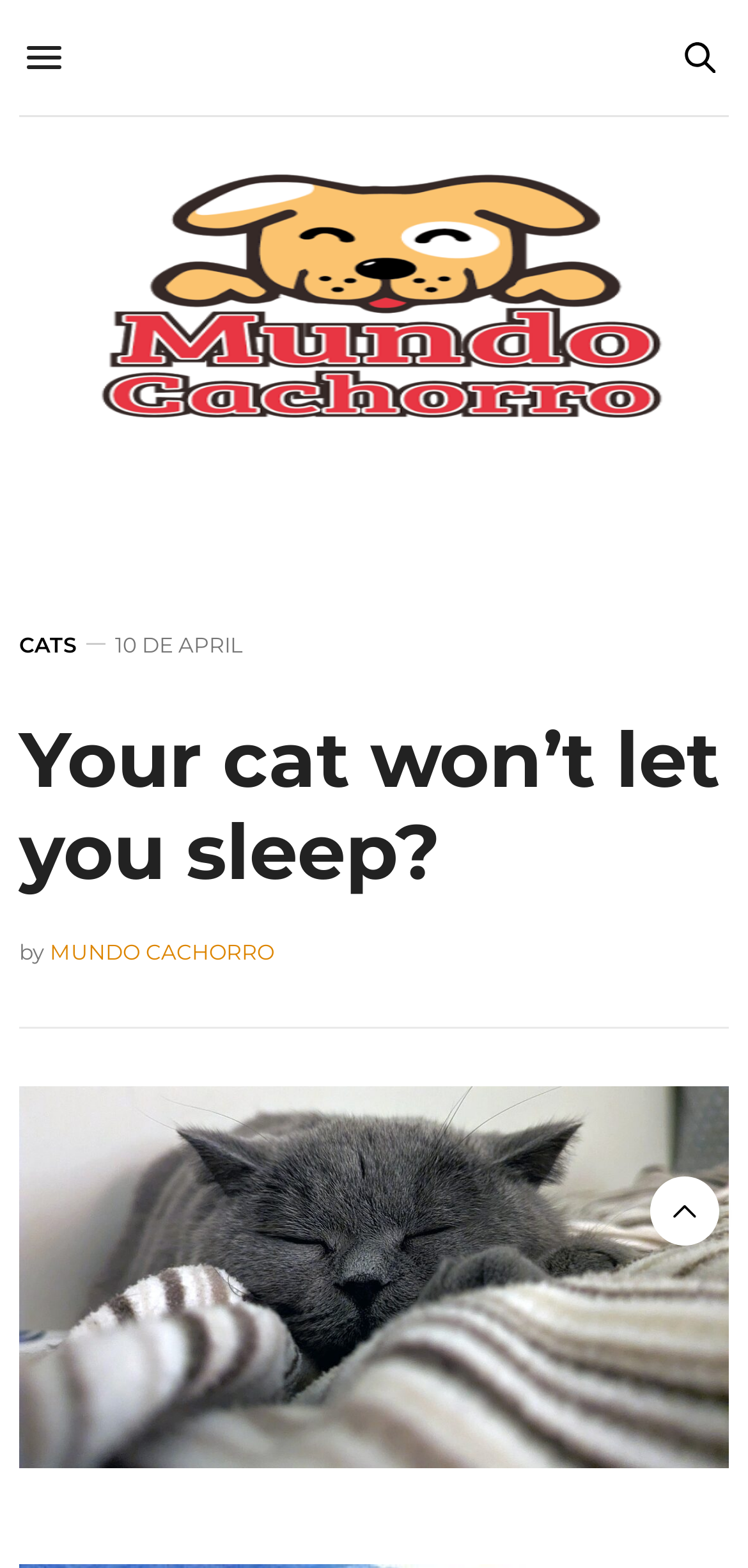Who is the author of the article?
Look at the image and respond with a single word or a short phrase.

MUNDO CACHORRO